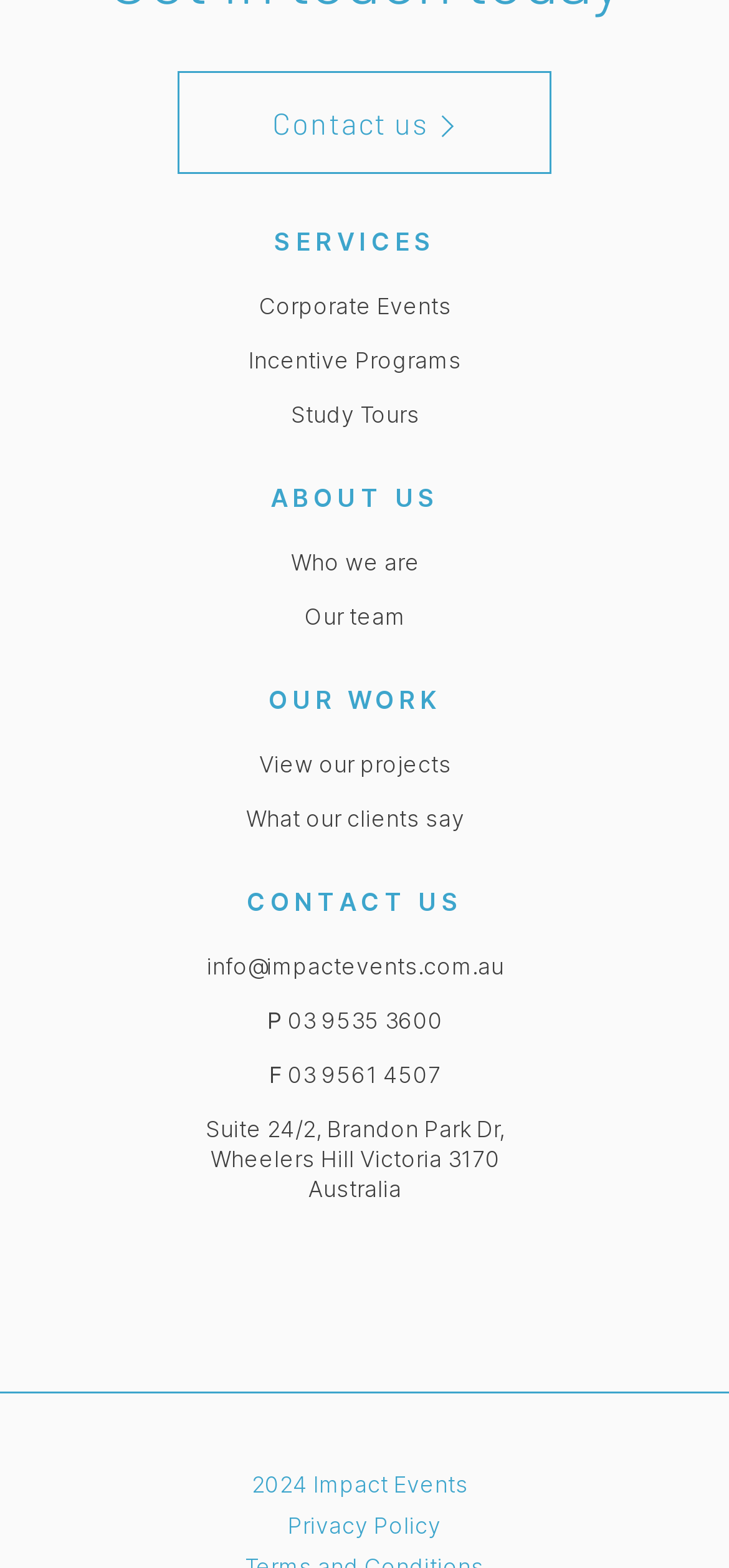Determine the bounding box coordinates for the clickable element required to fulfill the instruction: "Get in touch via email". Provide the coordinates as four float numbers between 0 and 1, i.e., [left, top, right, bottom].

[0.283, 0.608, 0.691, 0.625]